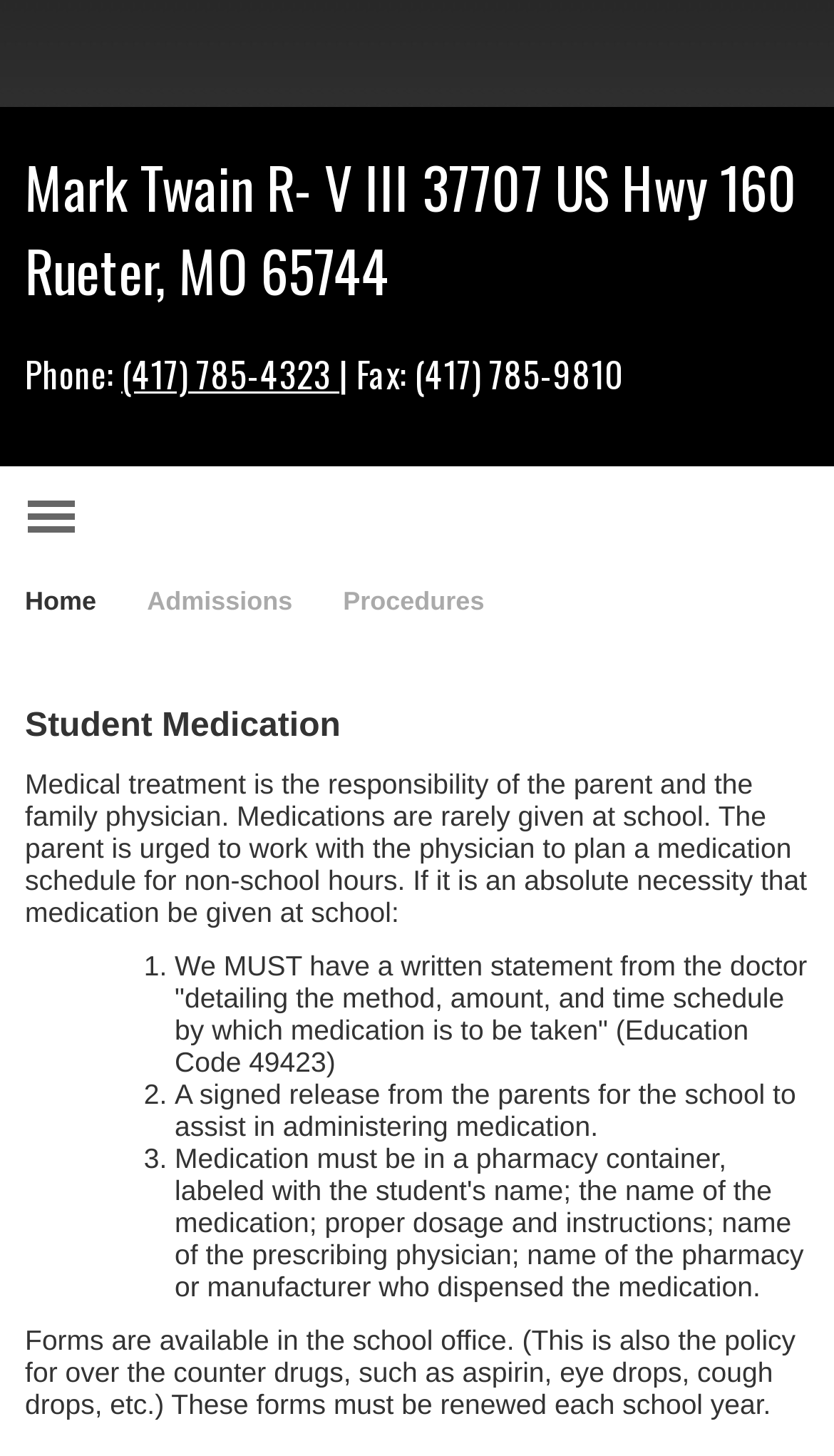Please find and give the text of the main heading on the webpage.

Mark Twain R- V III 37707 US Hwy 160 Rueter, MO 65744